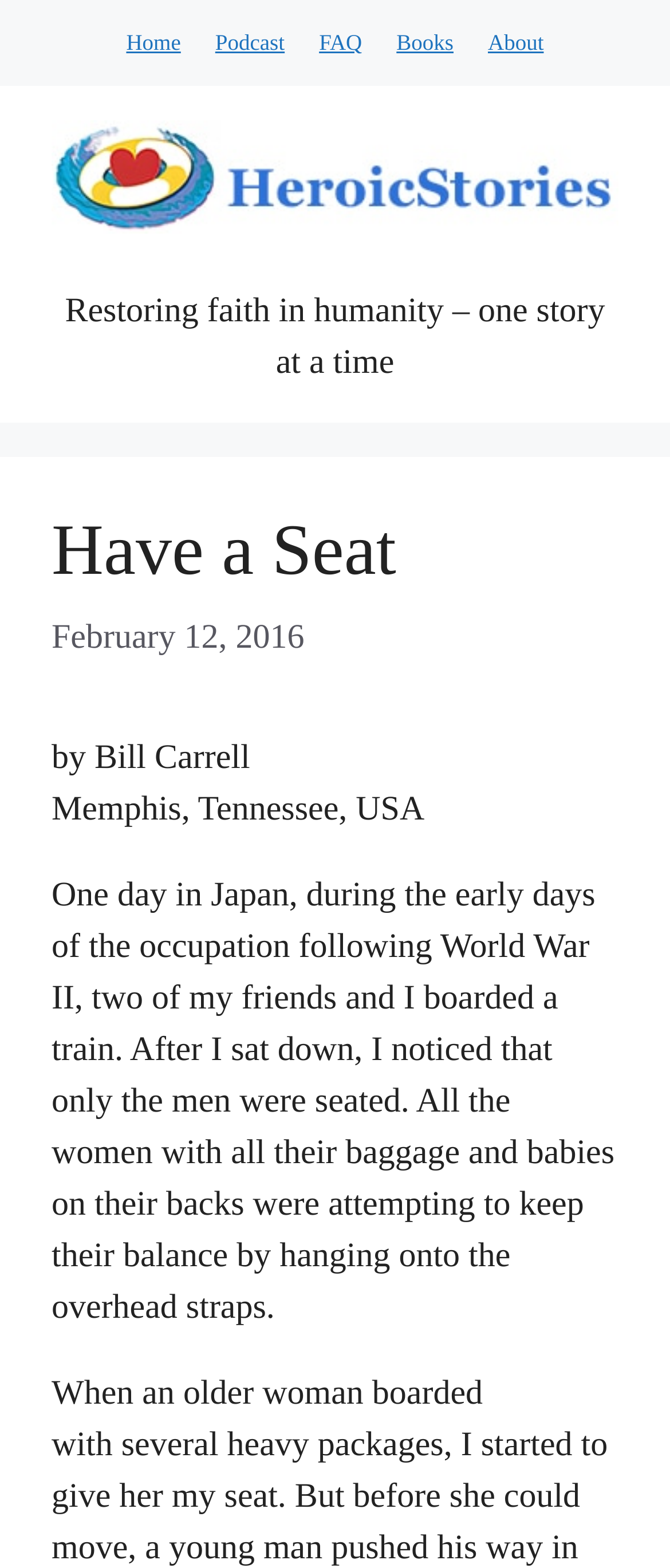What is the name of the website?
Provide a one-word or short-phrase answer based on the image.

HeroicStories